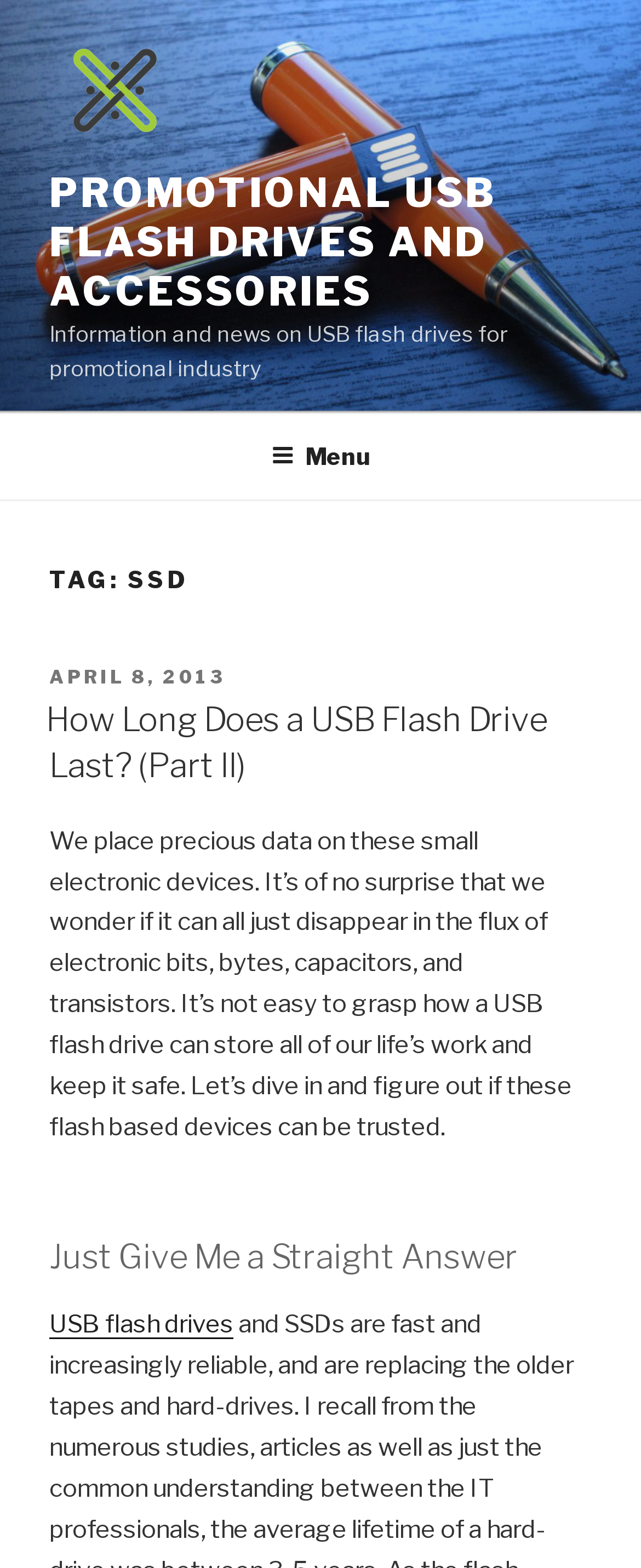What is the purpose of the 'Menu' button? From the image, respond with a single word or brief phrase.

To navigate the top menu